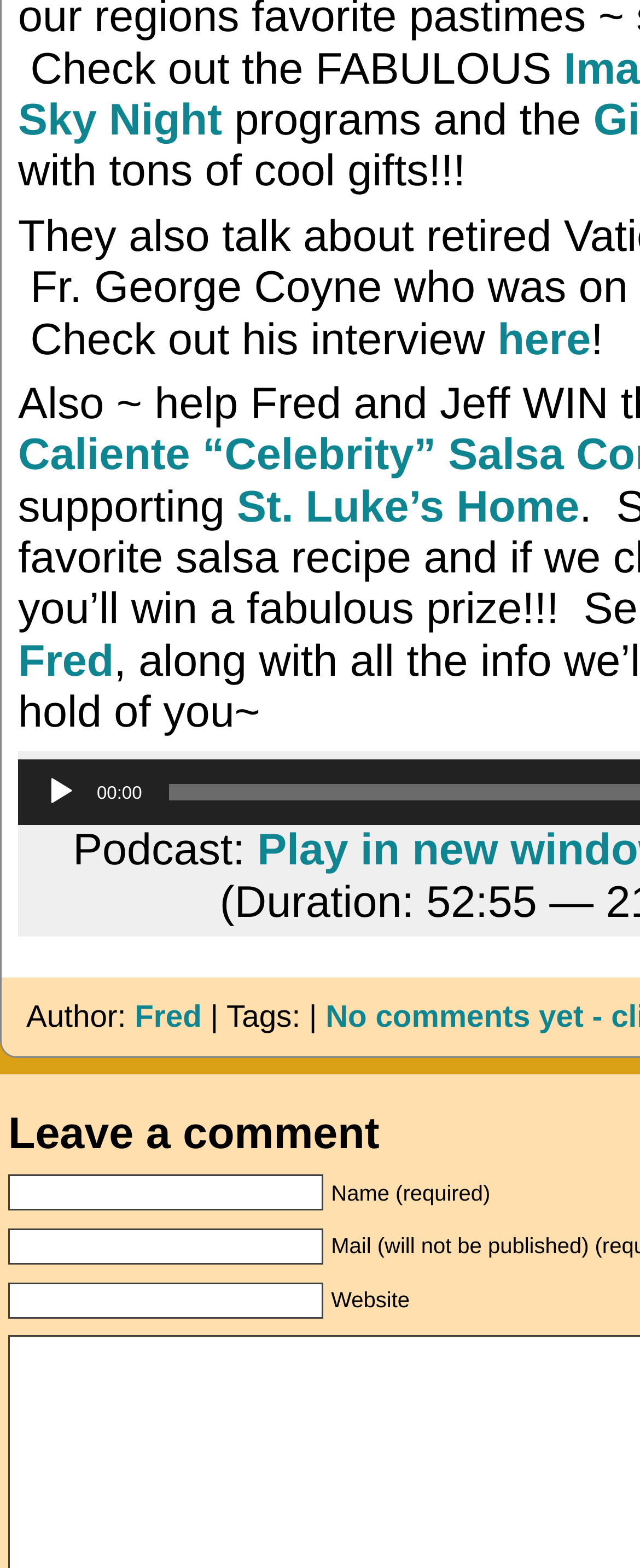Please specify the bounding box coordinates of the area that should be clicked to accomplish the following instruction: "Click the 'Fred' link". The coordinates should consist of four float numbers between 0 and 1, i.e., [left, top, right, bottom].

[0.21, 0.637, 0.315, 0.659]